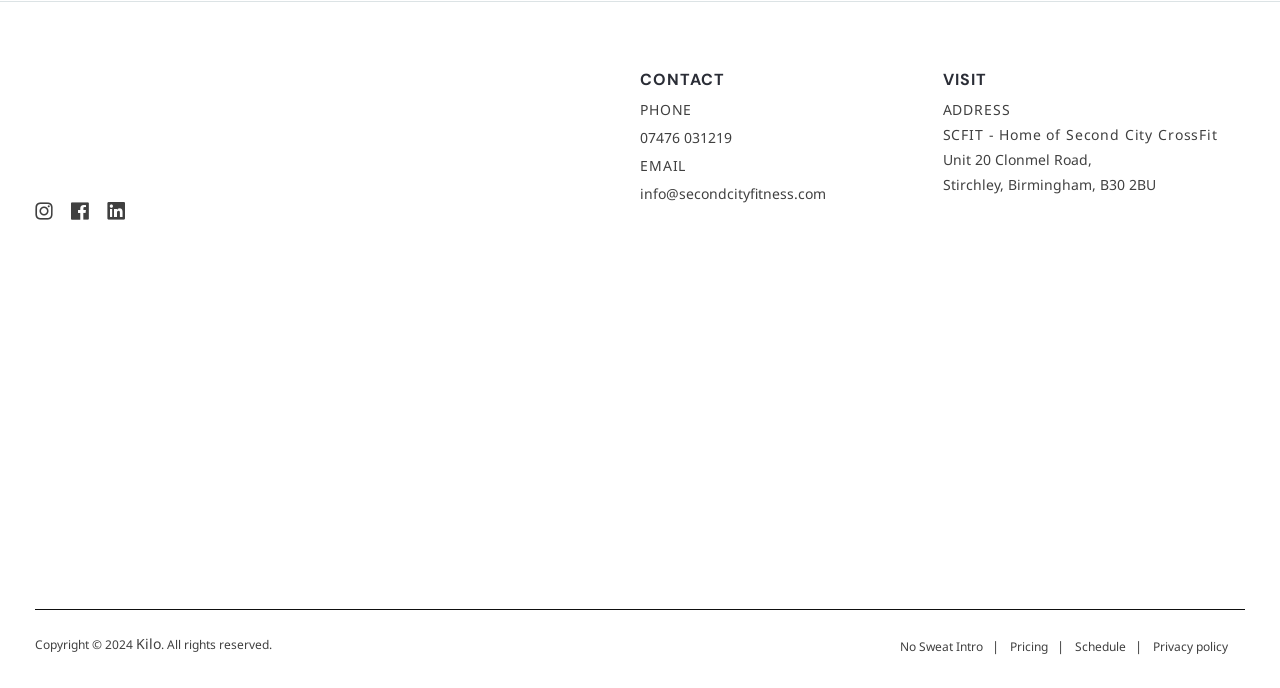Find and specify the bounding box coordinates that correspond to the clickable region for the instruction: "Visit our location".

[0.736, 0.177, 0.973, 0.286]